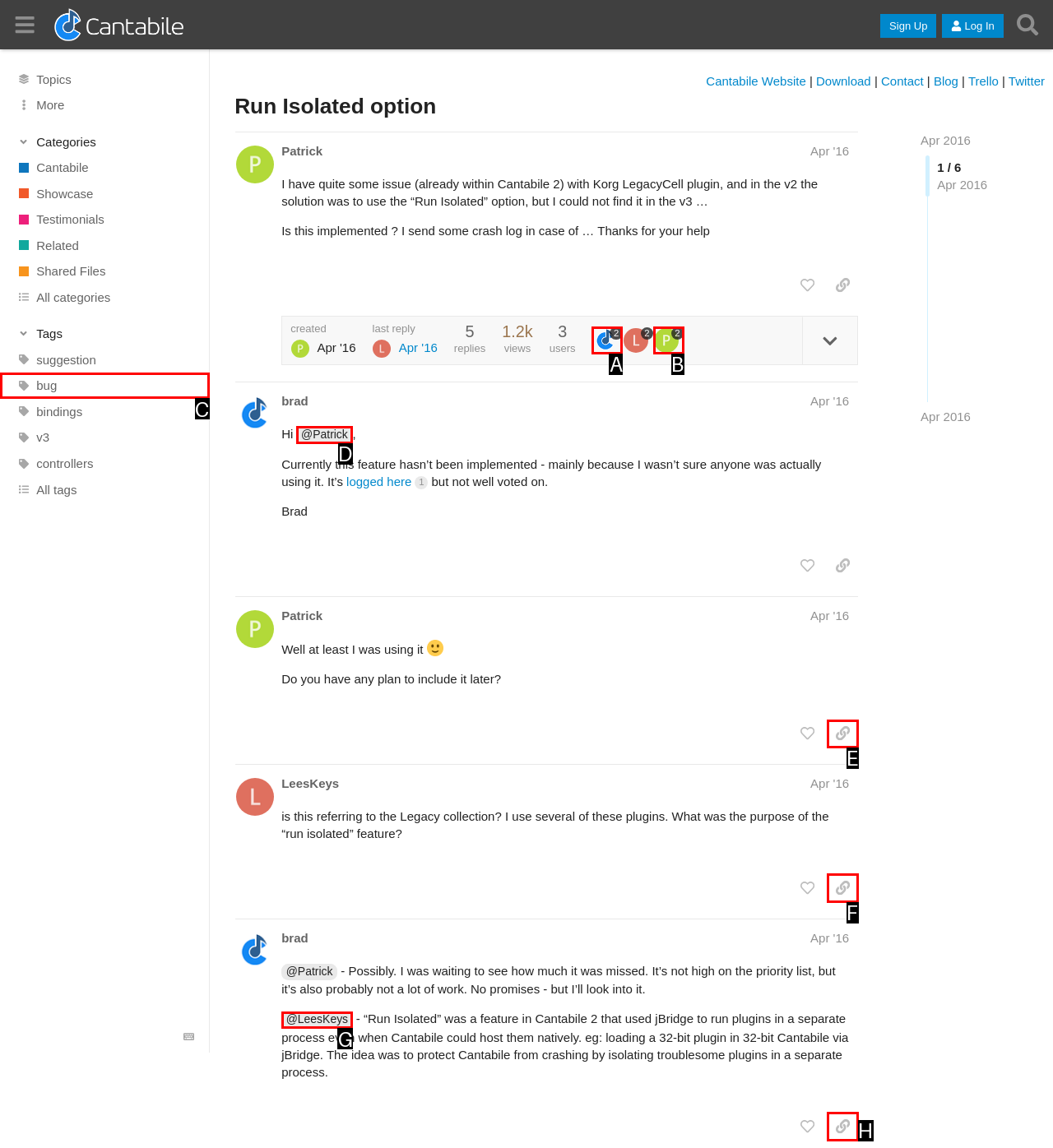Identify the HTML element that corresponds to the description: @Patrick Provide the letter of the matching option directly from the choices.

D